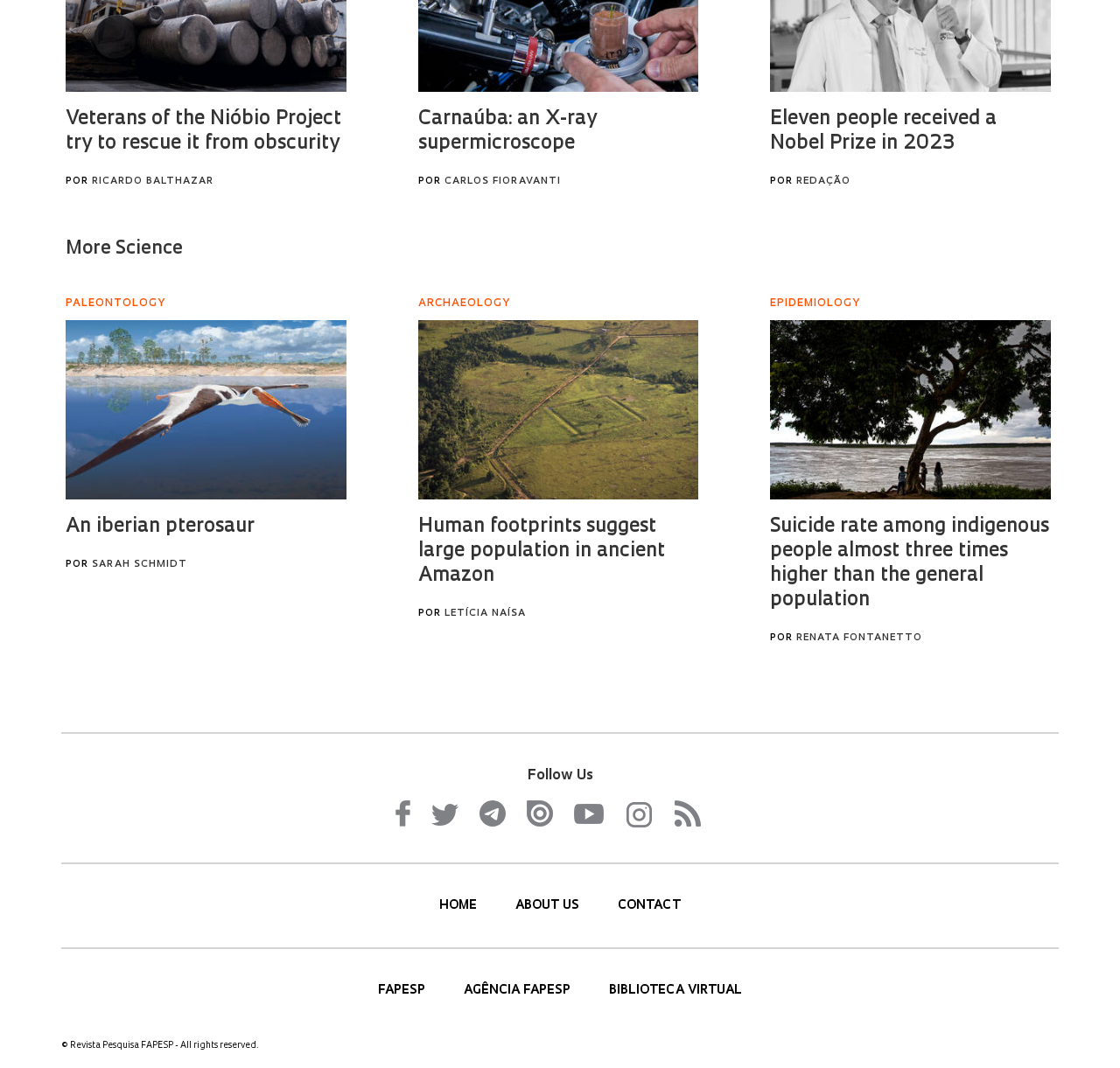What social media platforms can you follow?
Look at the image and answer the question using a single word or phrase.

Facebook, Twitter, etc.